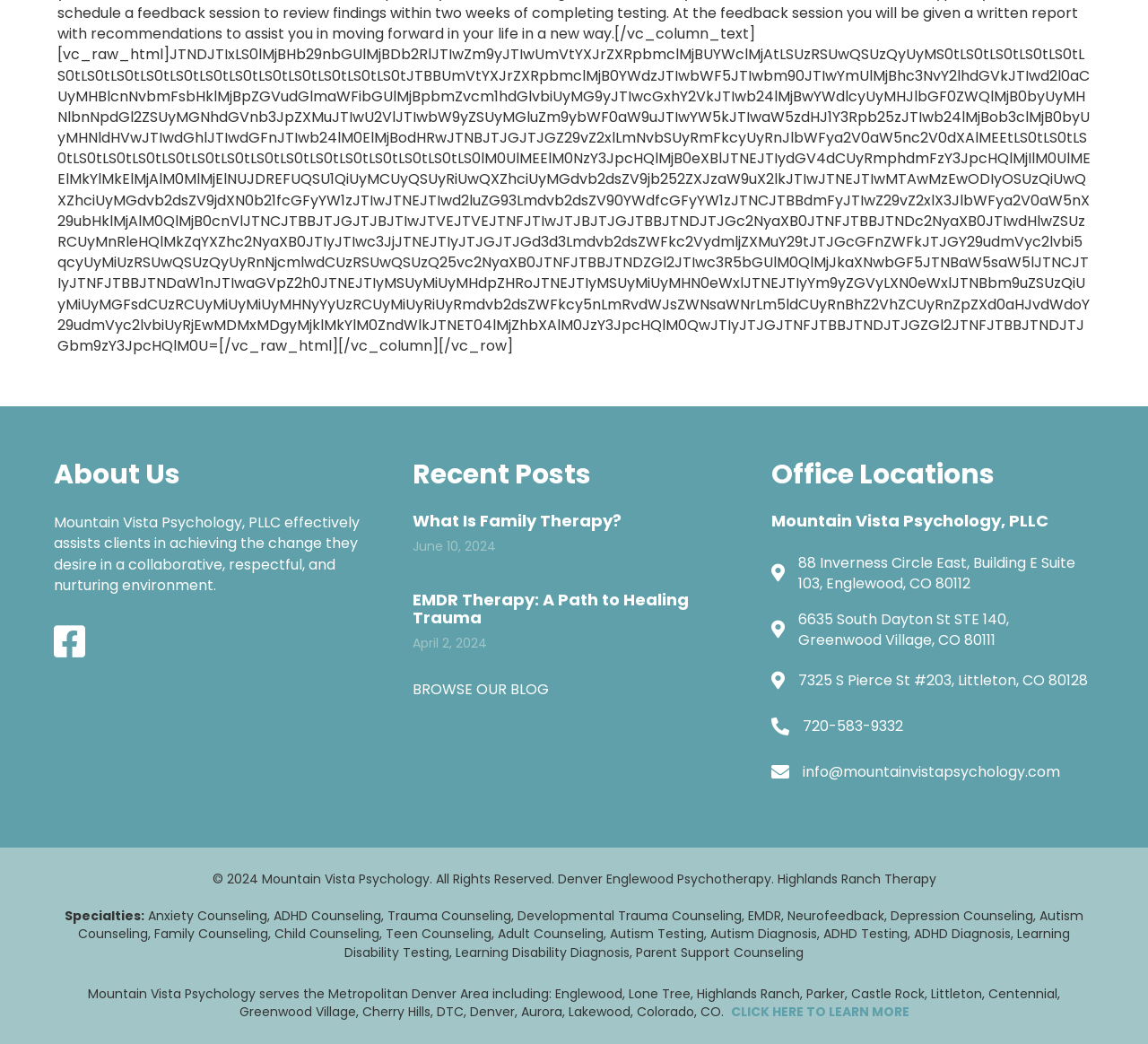Can you specify the bounding box coordinates of the area that needs to be clicked to fulfill the following instruction: "Contact via phone number"?

[0.699, 0.686, 0.787, 0.705]